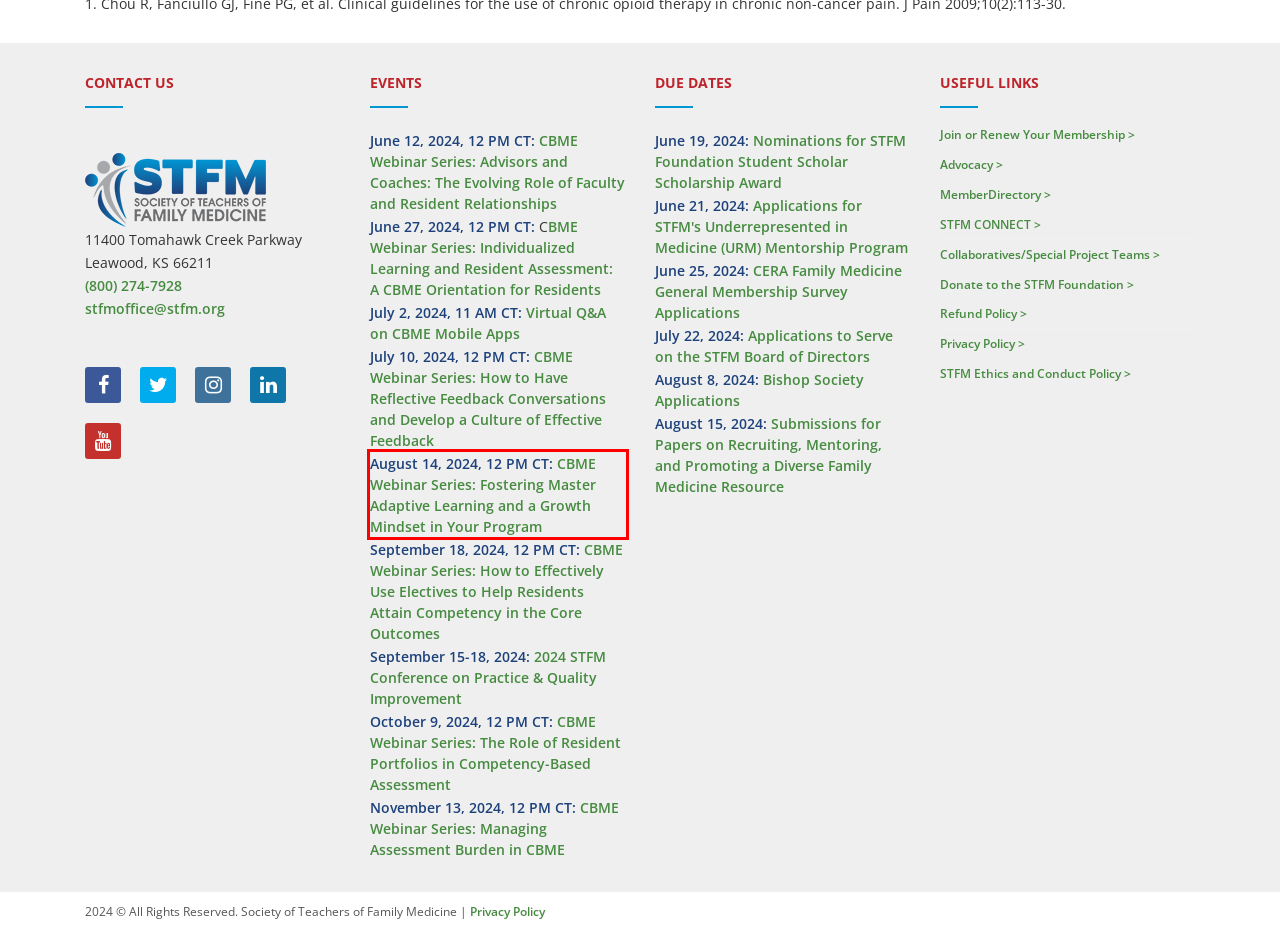Please examine the webpage screenshot containing a red bounding box and use OCR to recognize and output the text inside the red bounding box.

August 14, 2024, 12 PM CT: CBME Webinar Series: Fostering Master Adaptive Learning and a Growth Mindset in Your Program